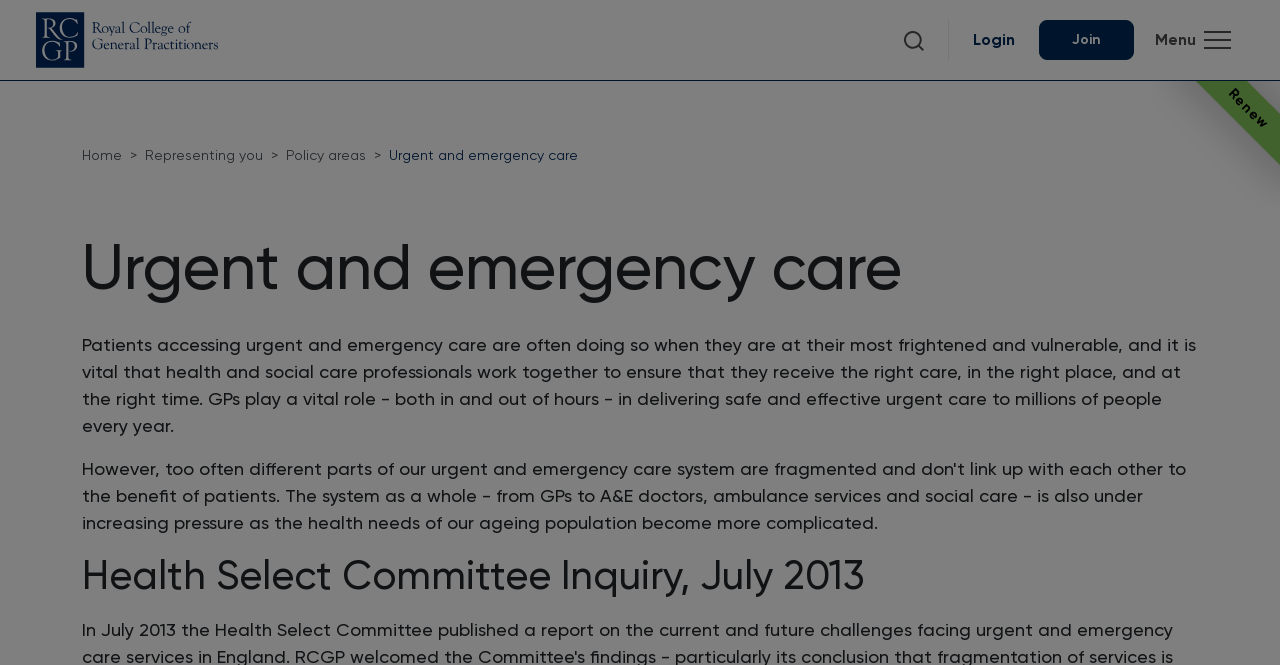Locate the bounding box coordinates of the element I should click to achieve the following instruction: "Login to the site".

[0.748, 0.03, 0.805, 0.09]